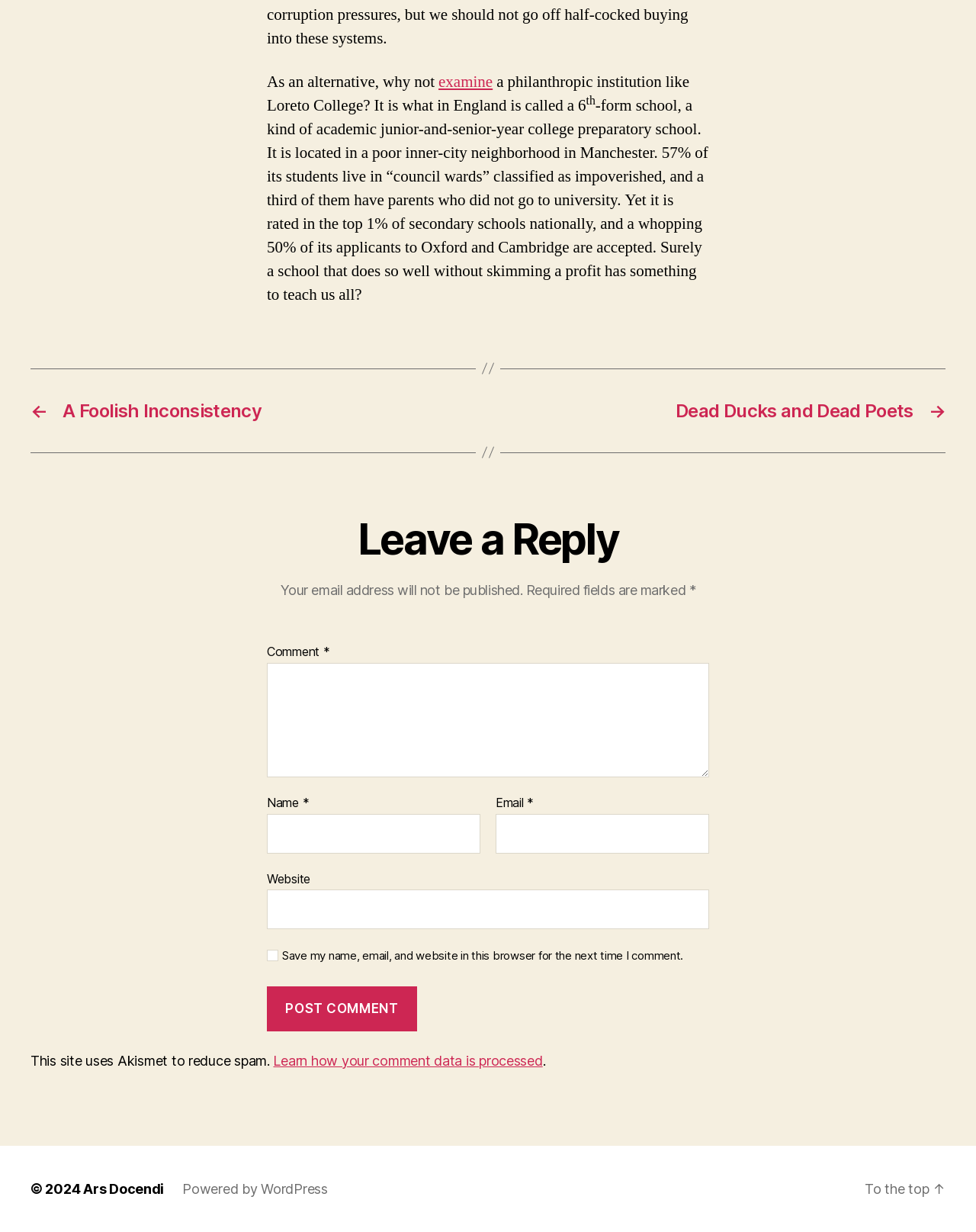Identify the bounding box for the described UI element. Provide the coordinates in (top-left x, top-left y, bottom-right x, bottom-right y) format with values ranging from 0 to 1: examine

[0.449, 0.058, 0.505, 0.075]